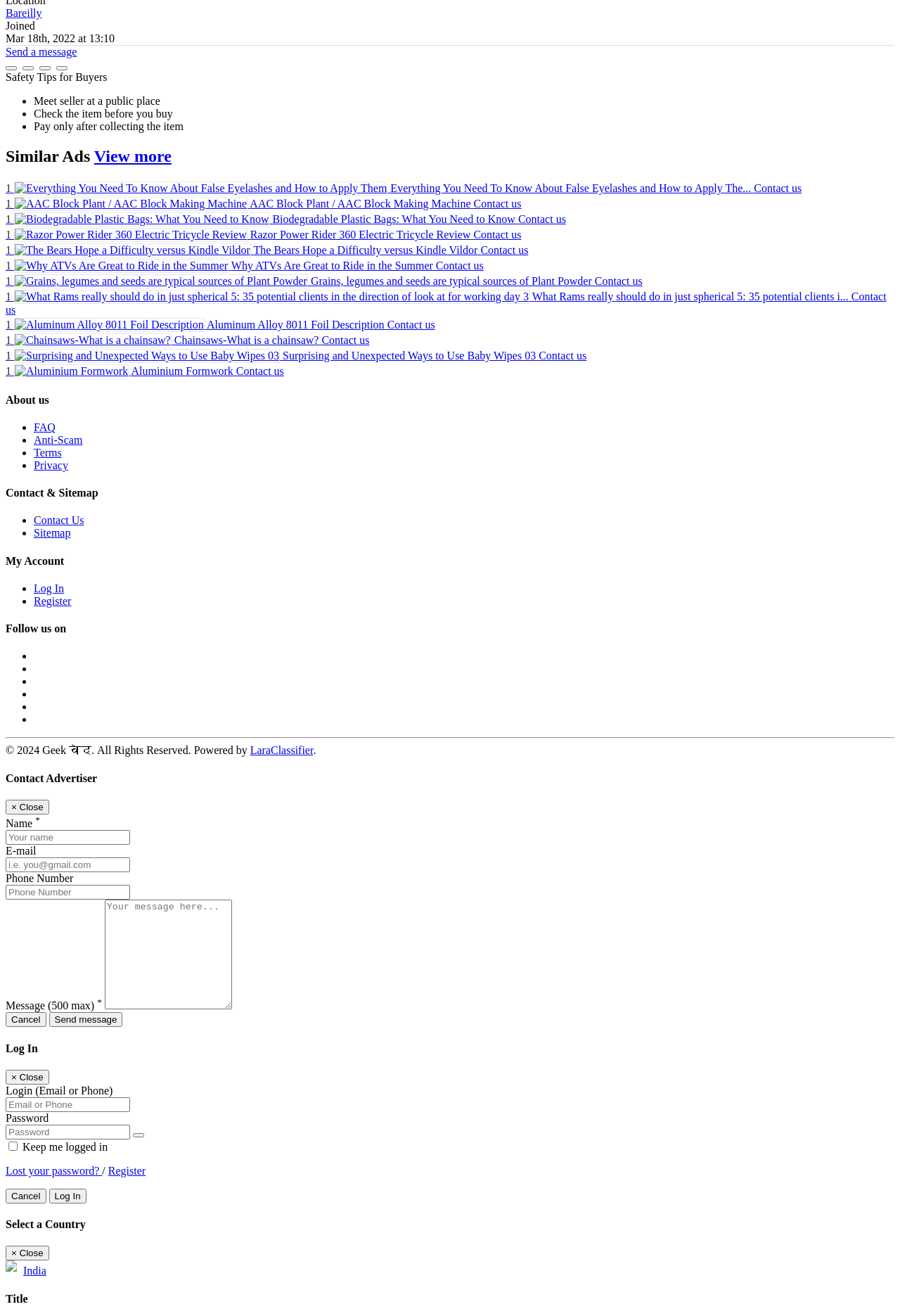Find the UI element described as: "Send message" and predict its bounding box coordinates. Ensure the coordinates are four float numbers between 0 and 1, [left, top, right, bottom].

[0.054, 0.769, 0.136, 0.78]